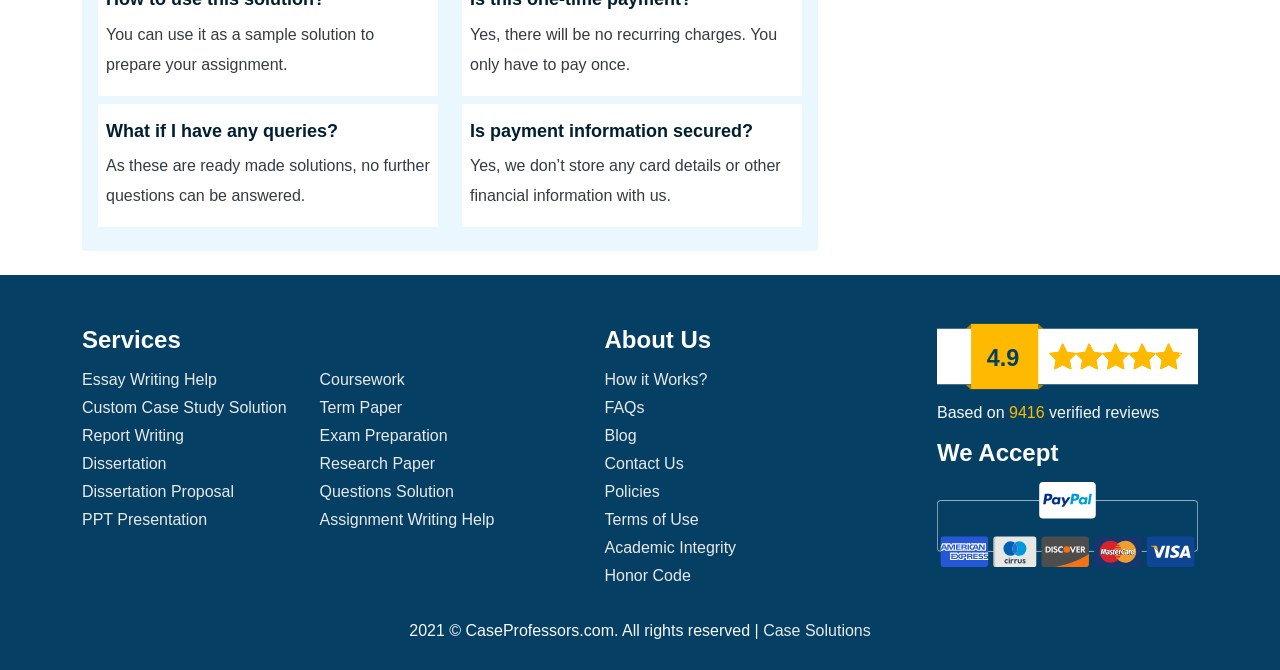What services are offered by CaseProfessors.com?
Make sure to answer the question with a detailed and comprehensive explanation.

The webpage provides a list of services offered by CaseProfessors.com, which includes Essay Writing Help, Custom Case Study Solution, Report Writing, Dissertation, Dissertation Proposal, PPT Presentation, Coursework, Term Paper, Exam Preparation, Research Paper, and Questions Solution.